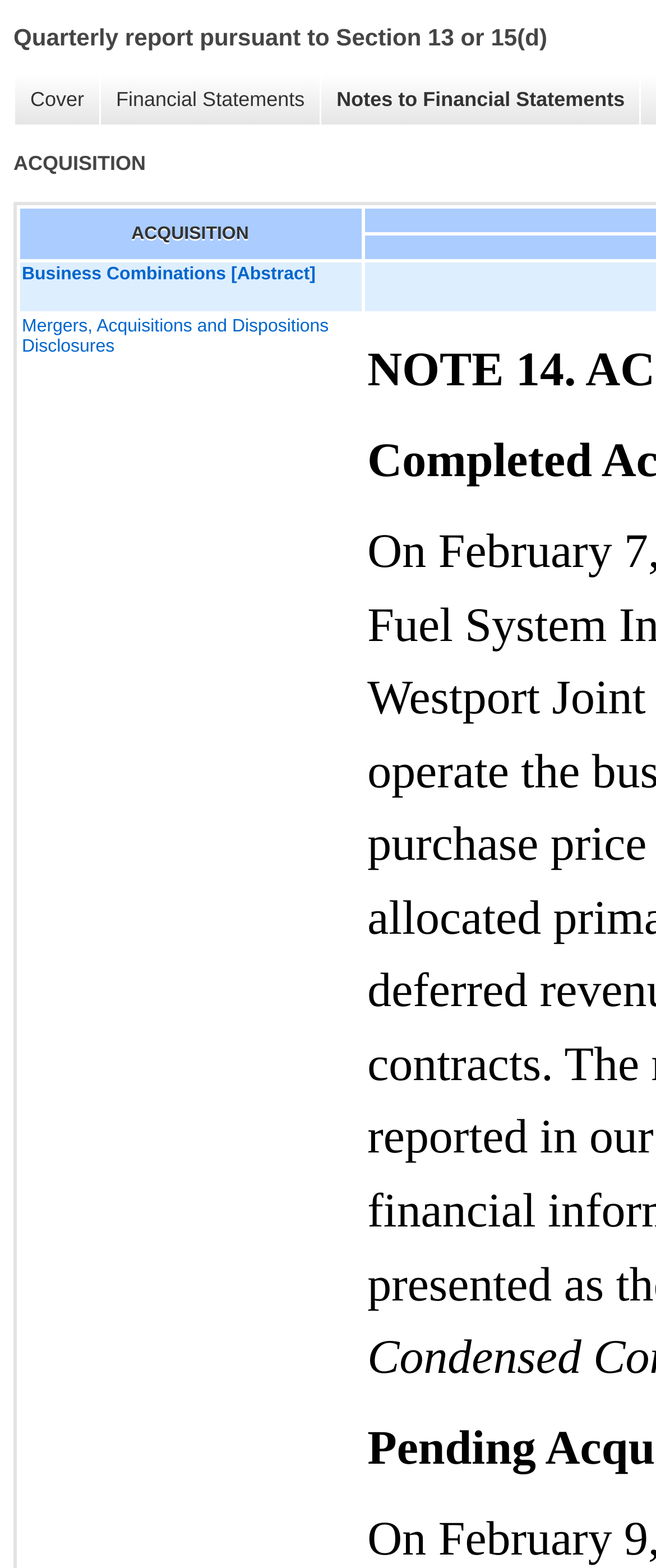By analyzing the image, answer the following question with a detailed response: How many links are in the 'Business Combinations' section?

Within the 'Business Combinations' section, I found two link elements: 'Business Combinations [Abstract]' and 'Mergers, Acquisitions and Dispositions Disclosures'. These links are likely related to the 'Business Combinations' topic.